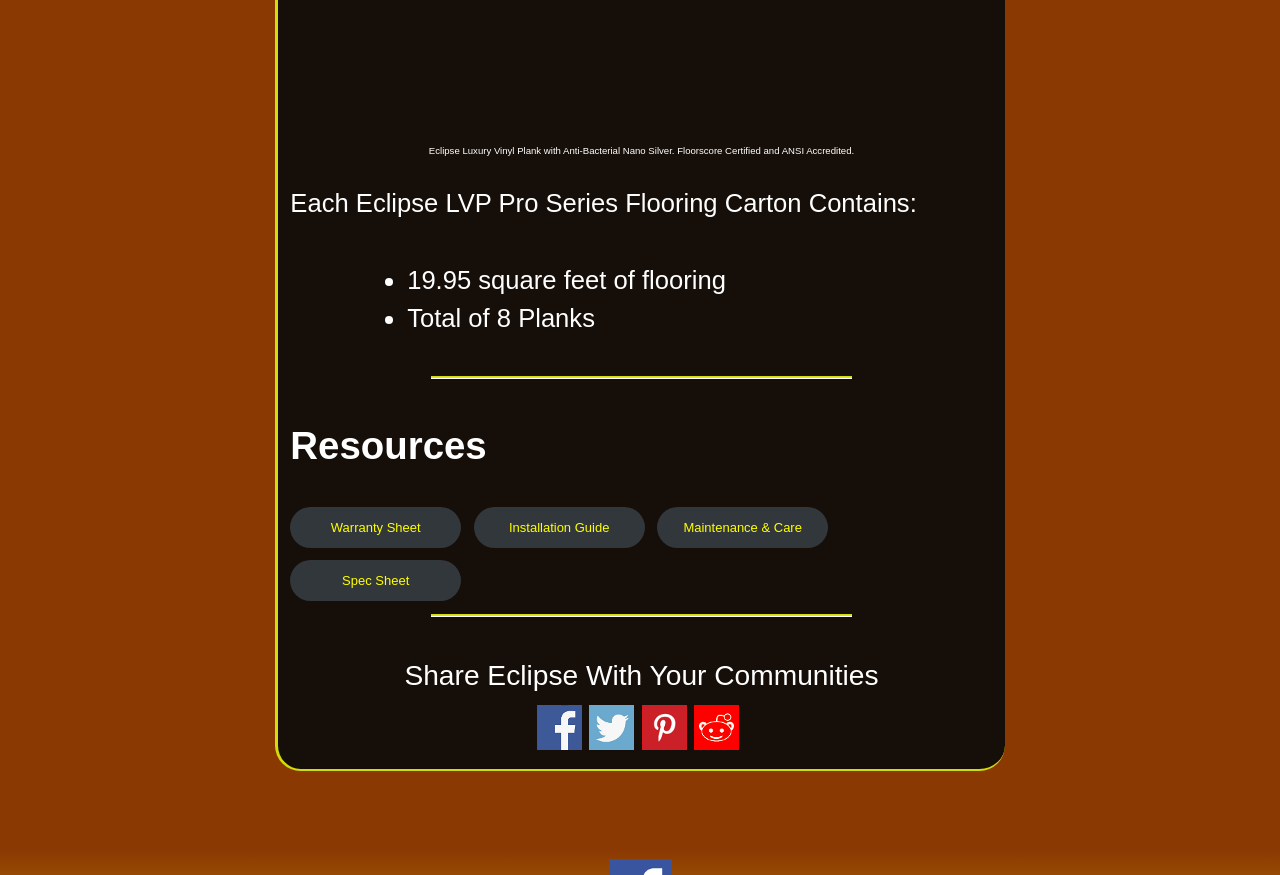Pinpoint the bounding box coordinates of the area that must be clicked to complete this instruction: "View Spec Sheet".

[0.227, 0.641, 0.36, 0.687]